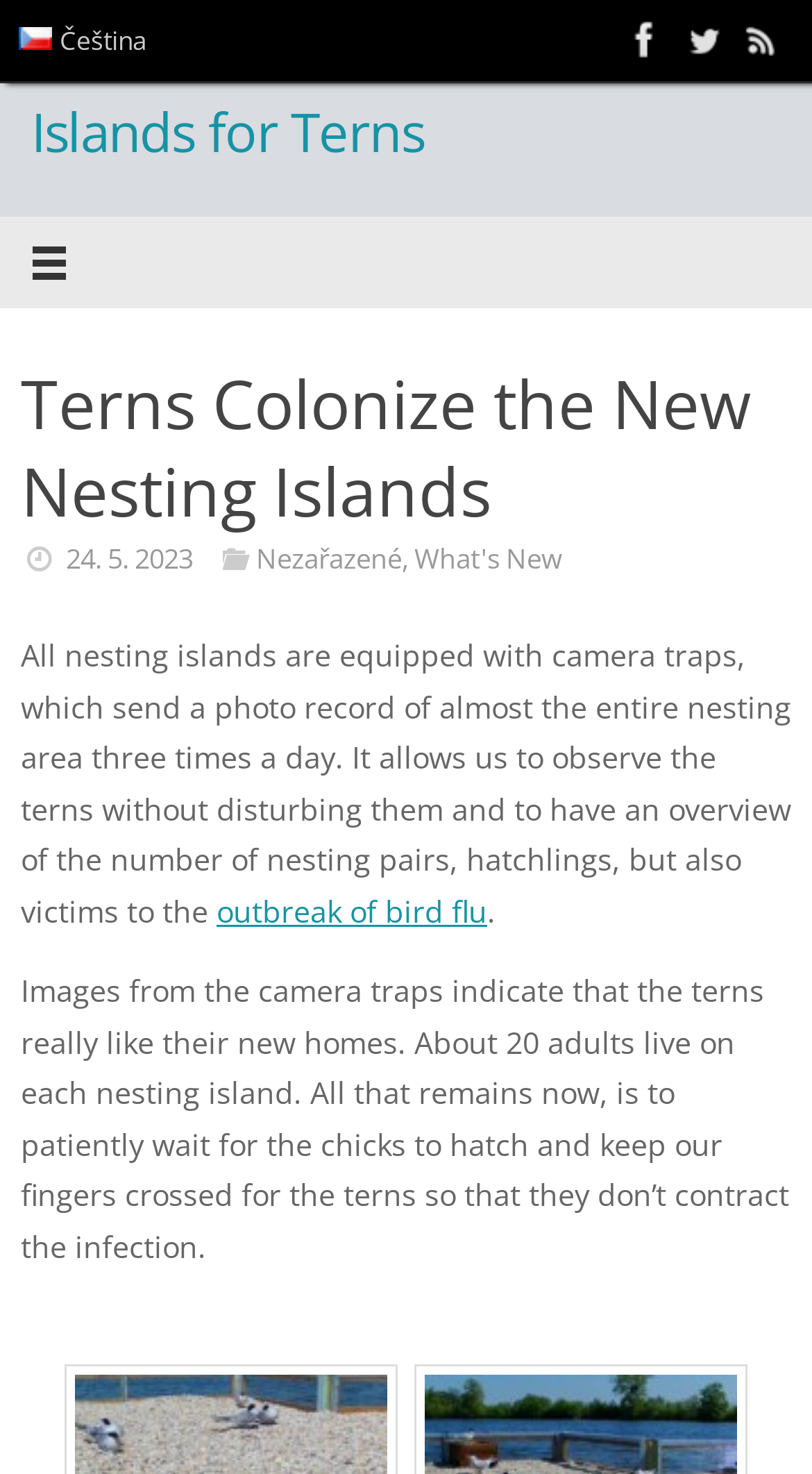Show the bounding box coordinates of the element that should be clicked to complete the task: "Visit Facebook page".

[0.759, 0.007, 0.831, 0.047]